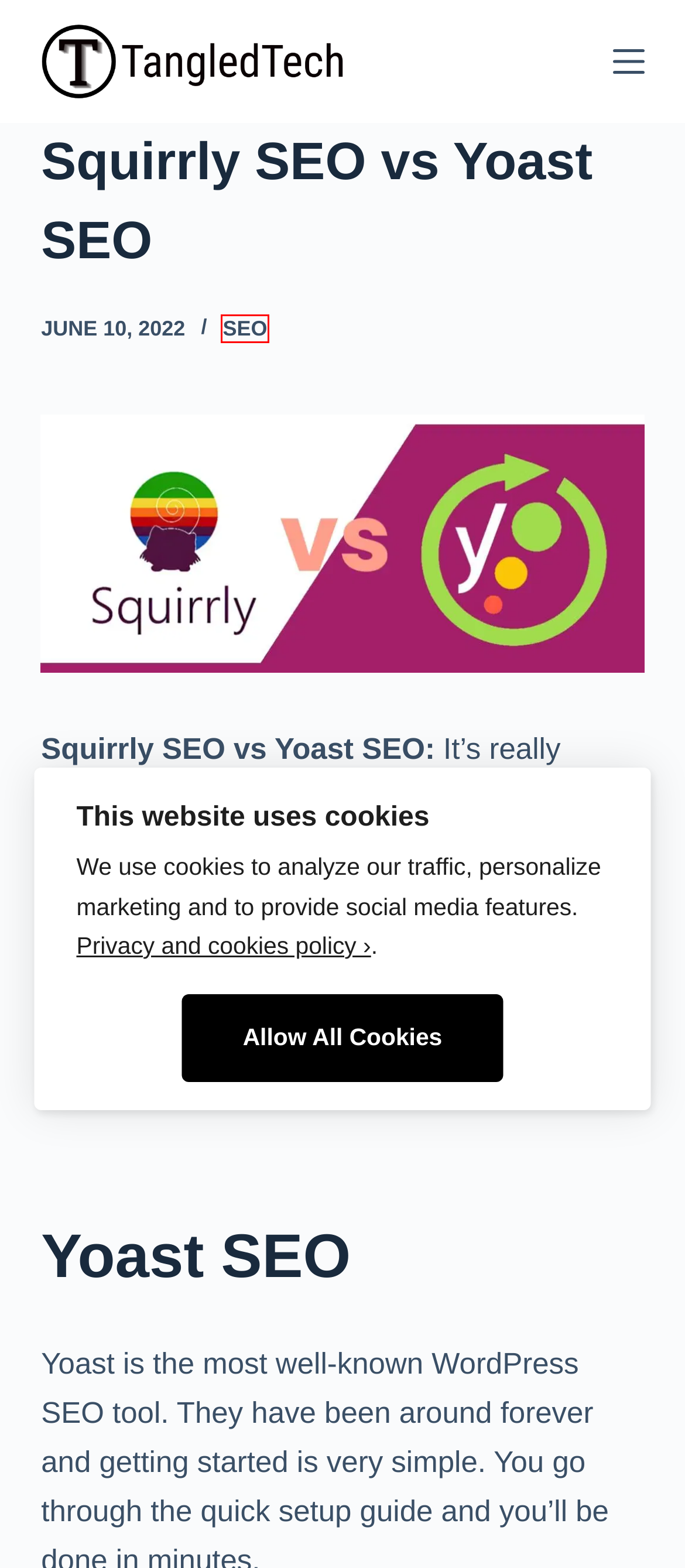Consider the screenshot of a webpage with a red bounding box and select the webpage description that best describes the new page that appears after clicking the element inside the red box. Here are the candidates:
A. How to Get Your Website to the Top of Google - TangledTech
B. Copyright
C. SEO Archives - TangledTech
D. How to Increase Page Rank on Google - TangledTech
E. How to get my Website on Google’s First Page - TangledTech
F. Squirrly SEO Review: The Best WordPress SEO Plugin - TangledTech
G. TangledTech - Tools for Amazon KDP and Merch
H. Privacy

C